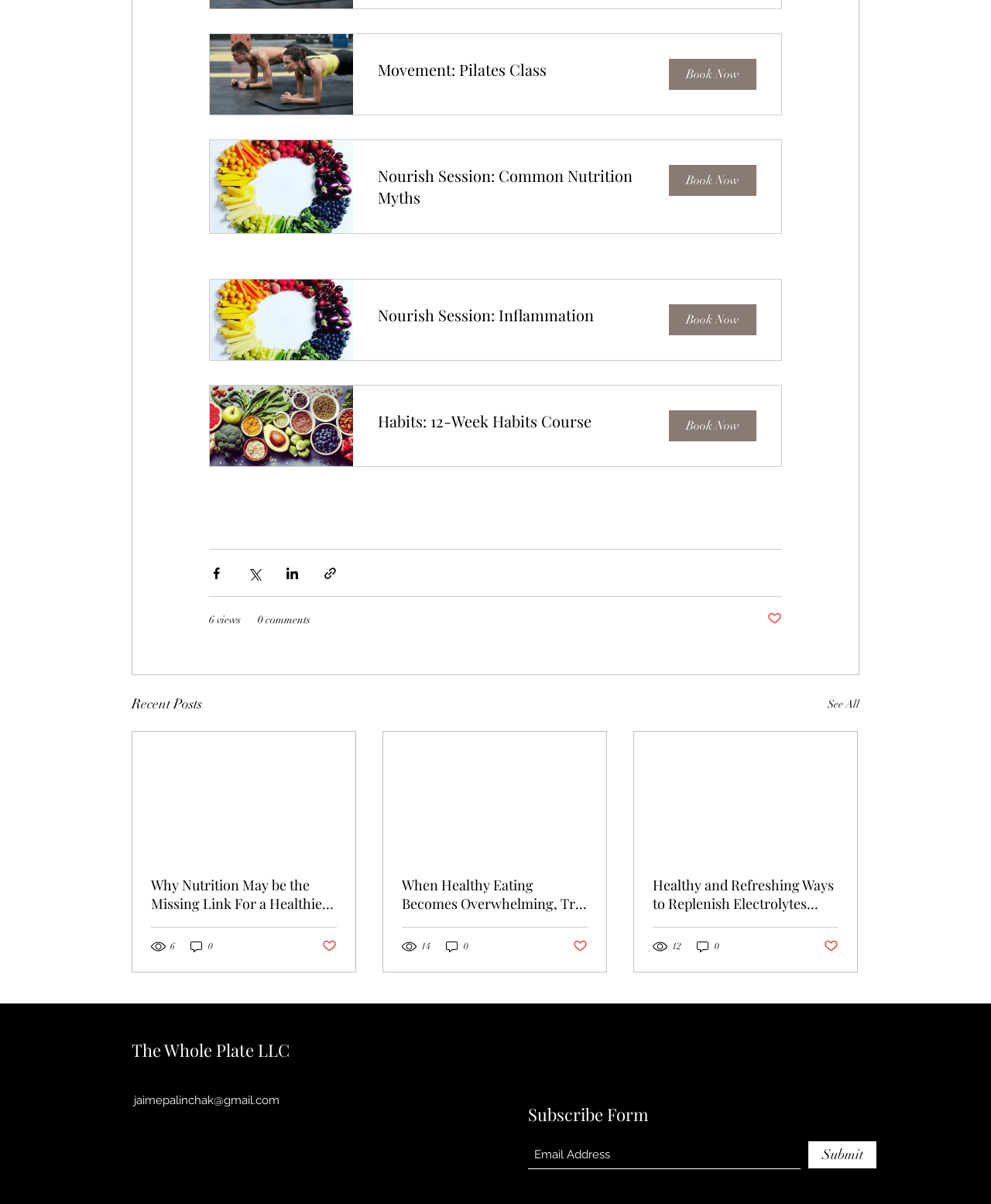Determine the bounding box coordinates of the region that needs to be clicked to achieve the task: "Subscribe with email".

[0.533, 0.948, 0.808, 0.971]